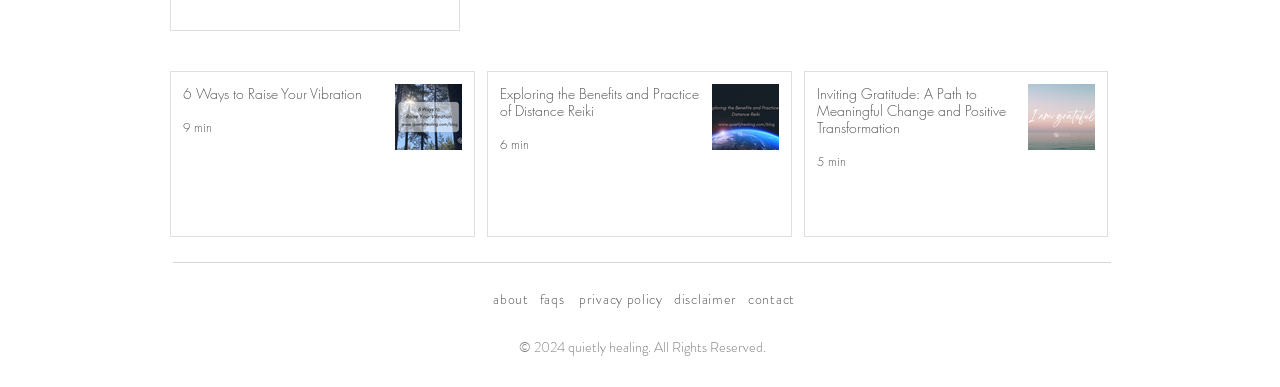How many social media links are there?
Refer to the screenshot and answer in one word or phrase.

5